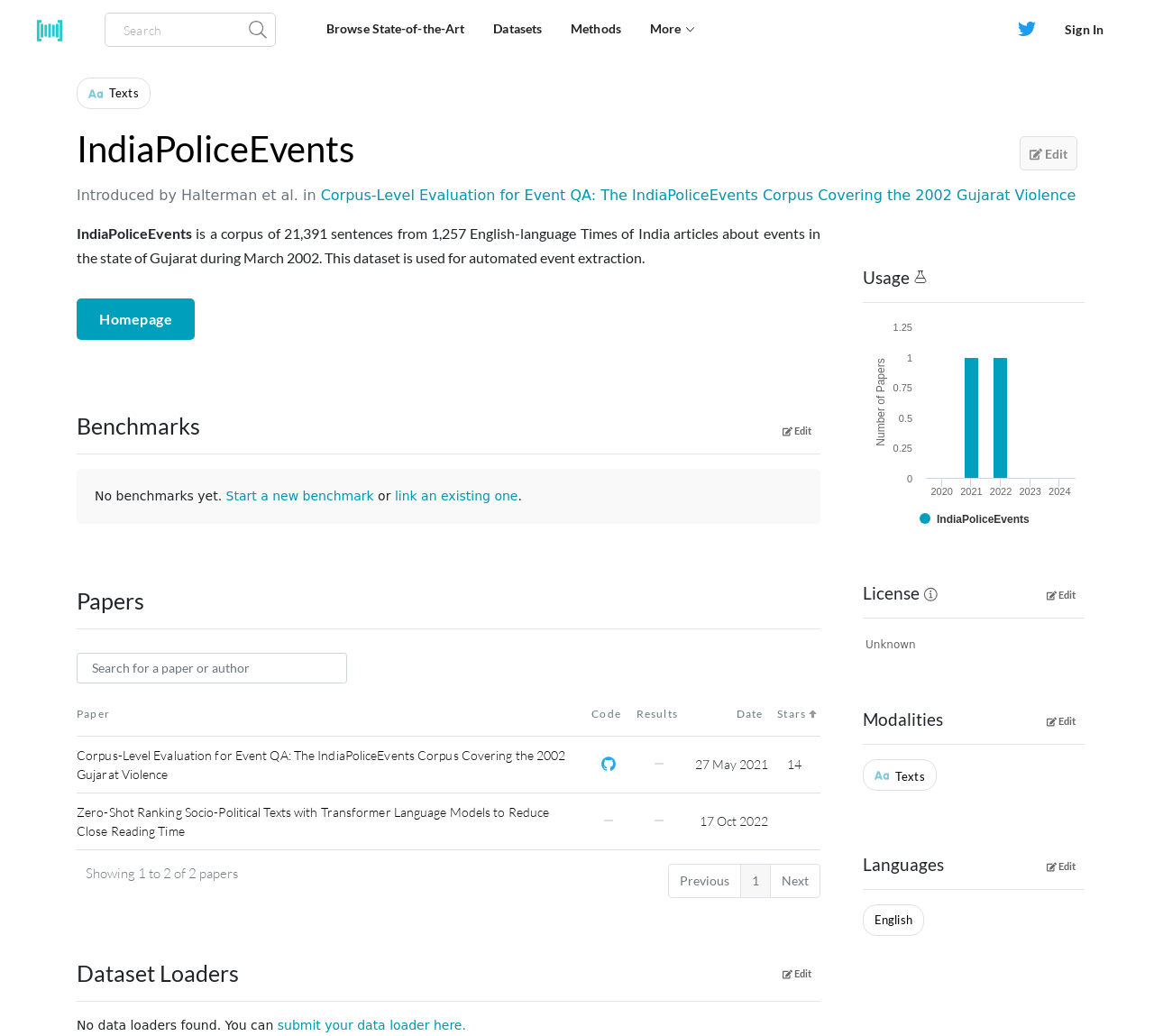Indicate the bounding box coordinates of the clickable region to achieve the following instruction: "Browse state-of-the-art."

[0.27, 0.012, 0.415, 0.044]